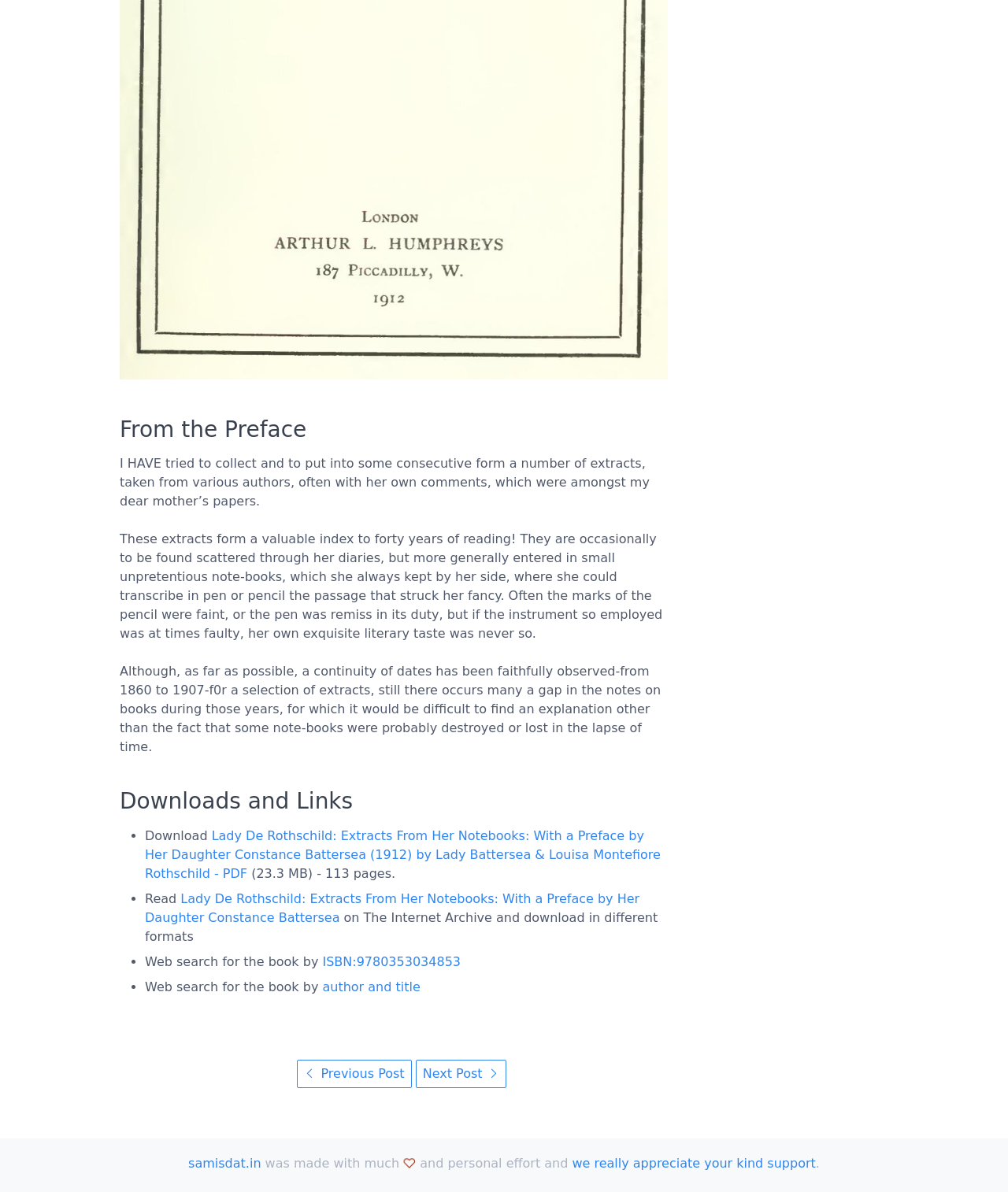Provide the bounding box coordinates for the area that should be clicked to complete the instruction: "Download the book in PDF format".

[0.144, 0.695, 0.655, 0.739]